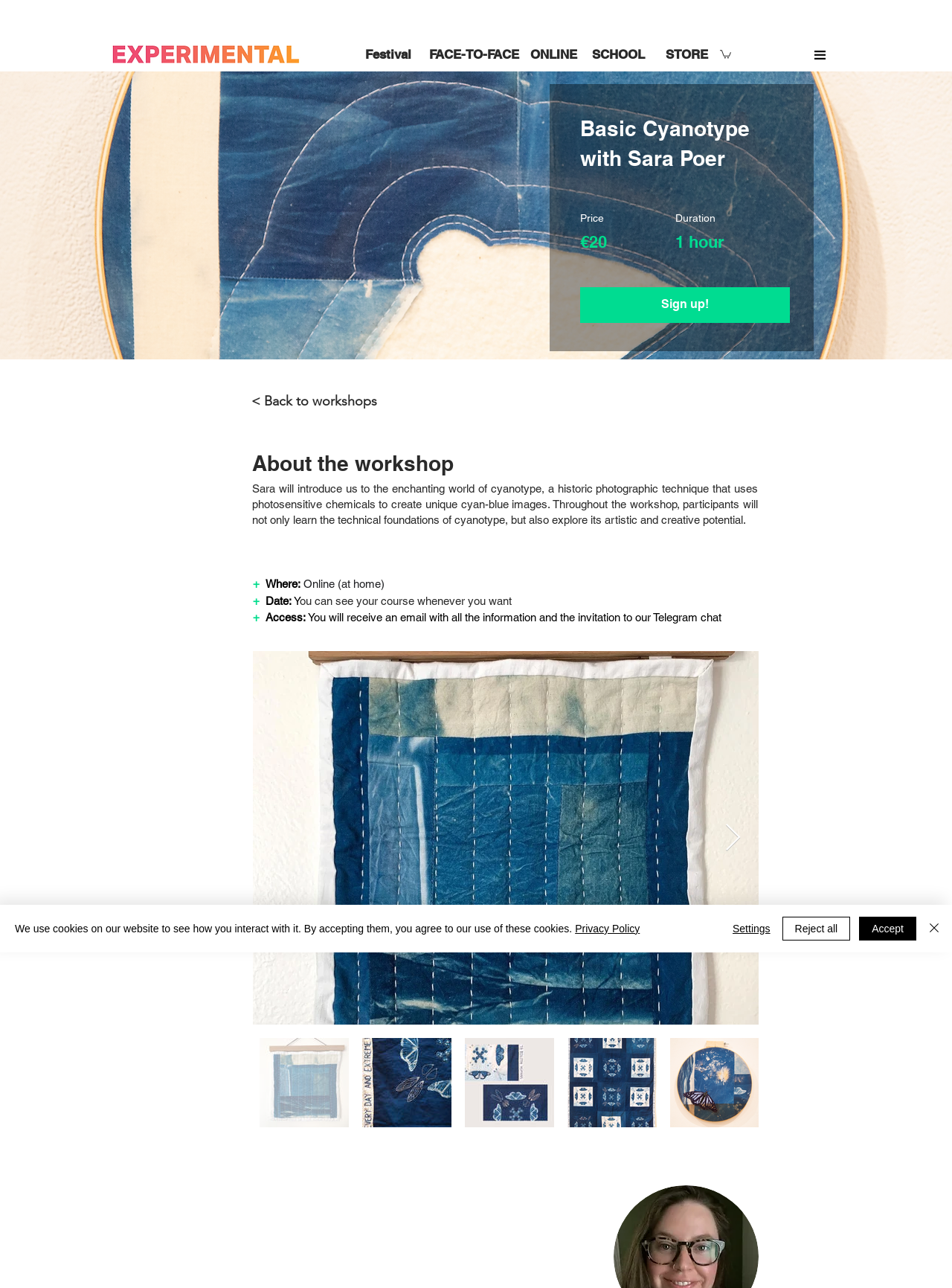Based on the visual content of the image, answer the question thoroughly: What is the name of the workshop?

I found the answer by looking at the heading element with the text 'Basic Cyanotype with Sara Poer' which suggests that 'Basic Cyanotype' is the name of the workshop.